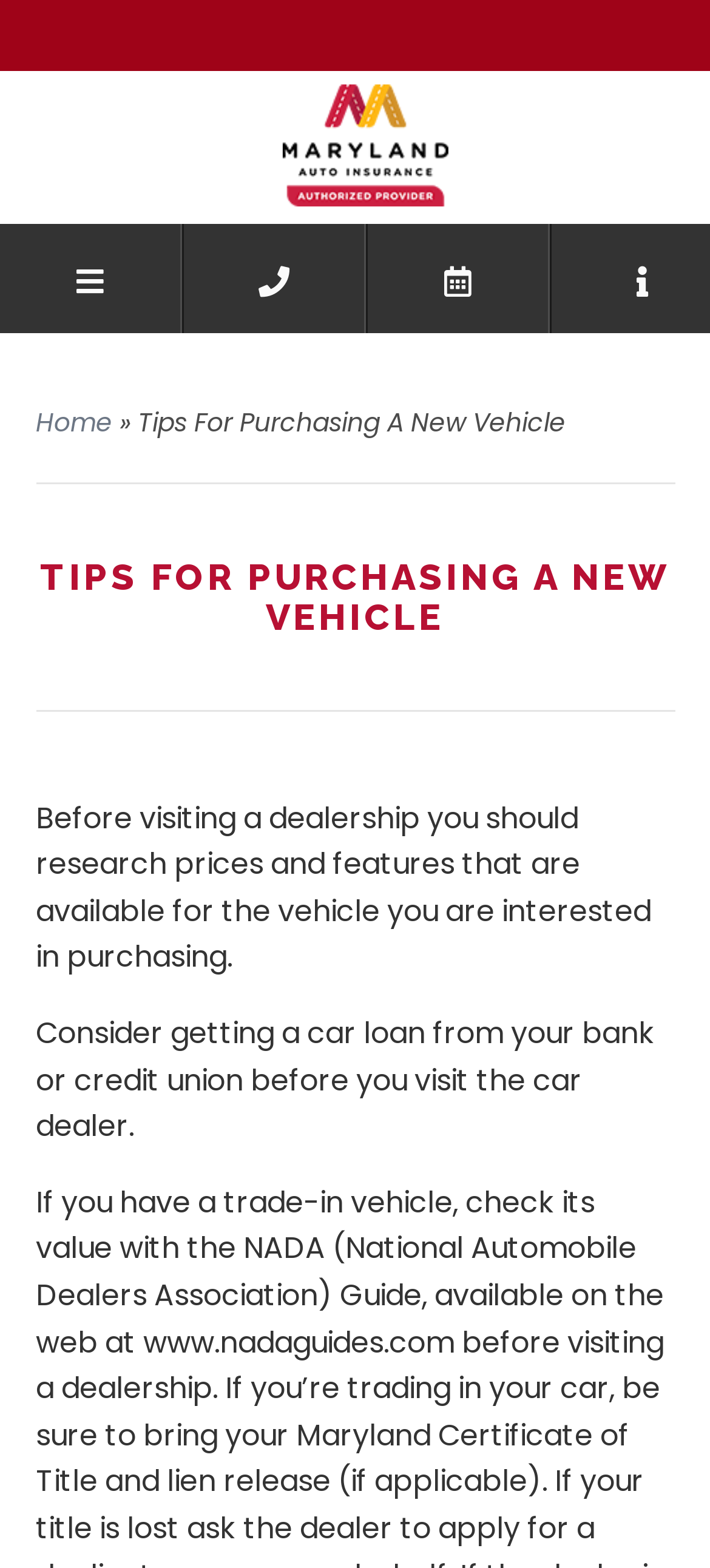How many social media links are available?
Look at the screenshot and give a one-word or phrase answer.

3